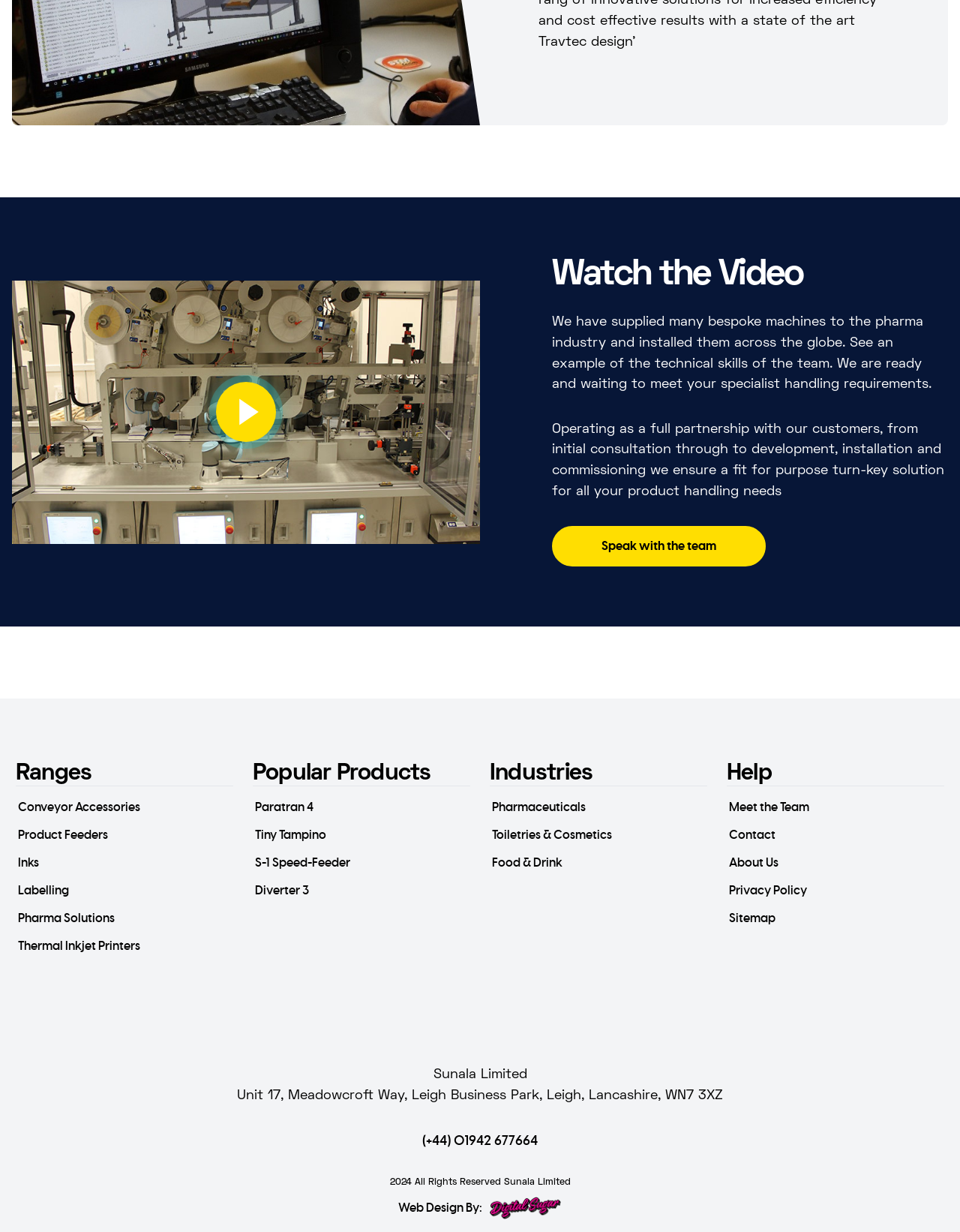Identify the bounding box coordinates necessary to click and complete the given instruction: "Watch the video".

[0.575, 0.209, 0.988, 0.239]